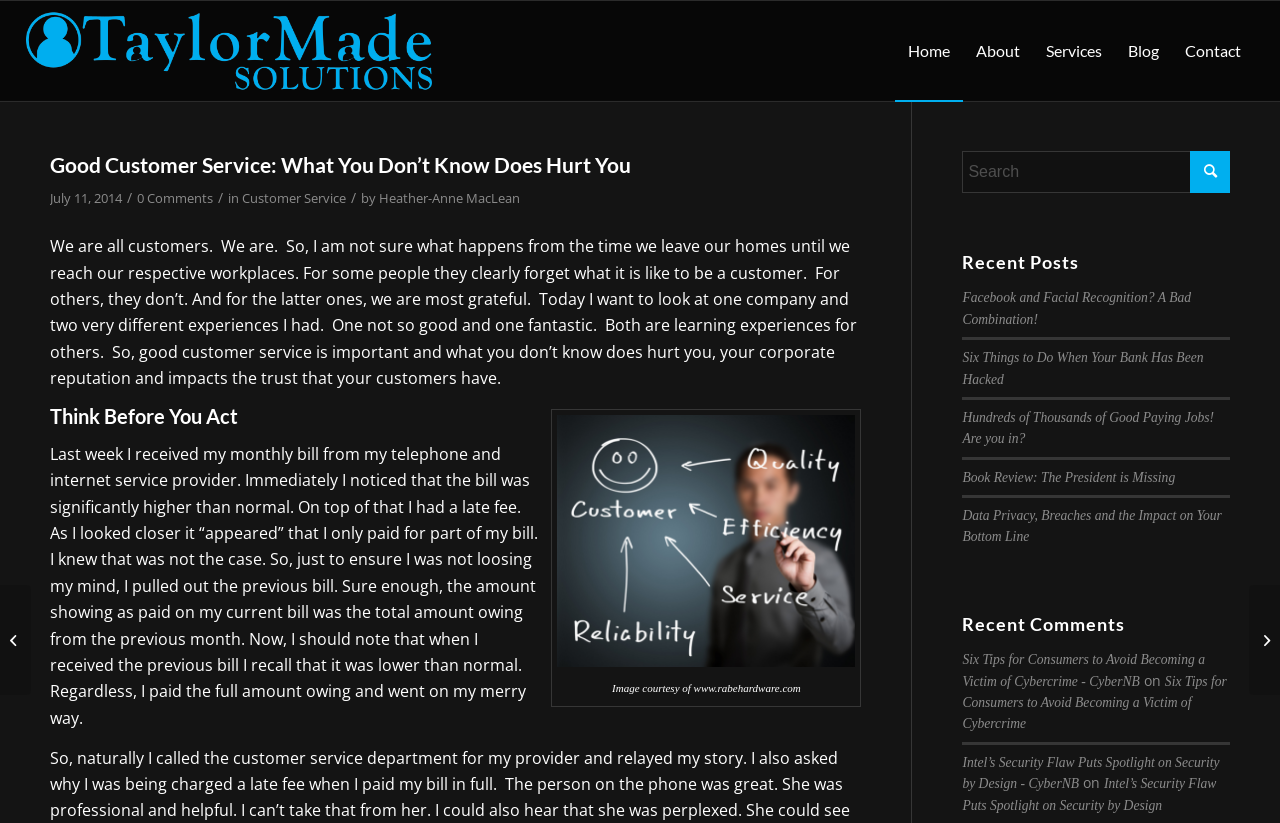Locate the bounding box coordinates of the element's region that should be clicked to carry out the following instruction: "Search for something". The coordinates need to be four float numbers between 0 and 1, i.e., [left, top, right, bottom].

[0.752, 0.183, 0.961, 0.235]